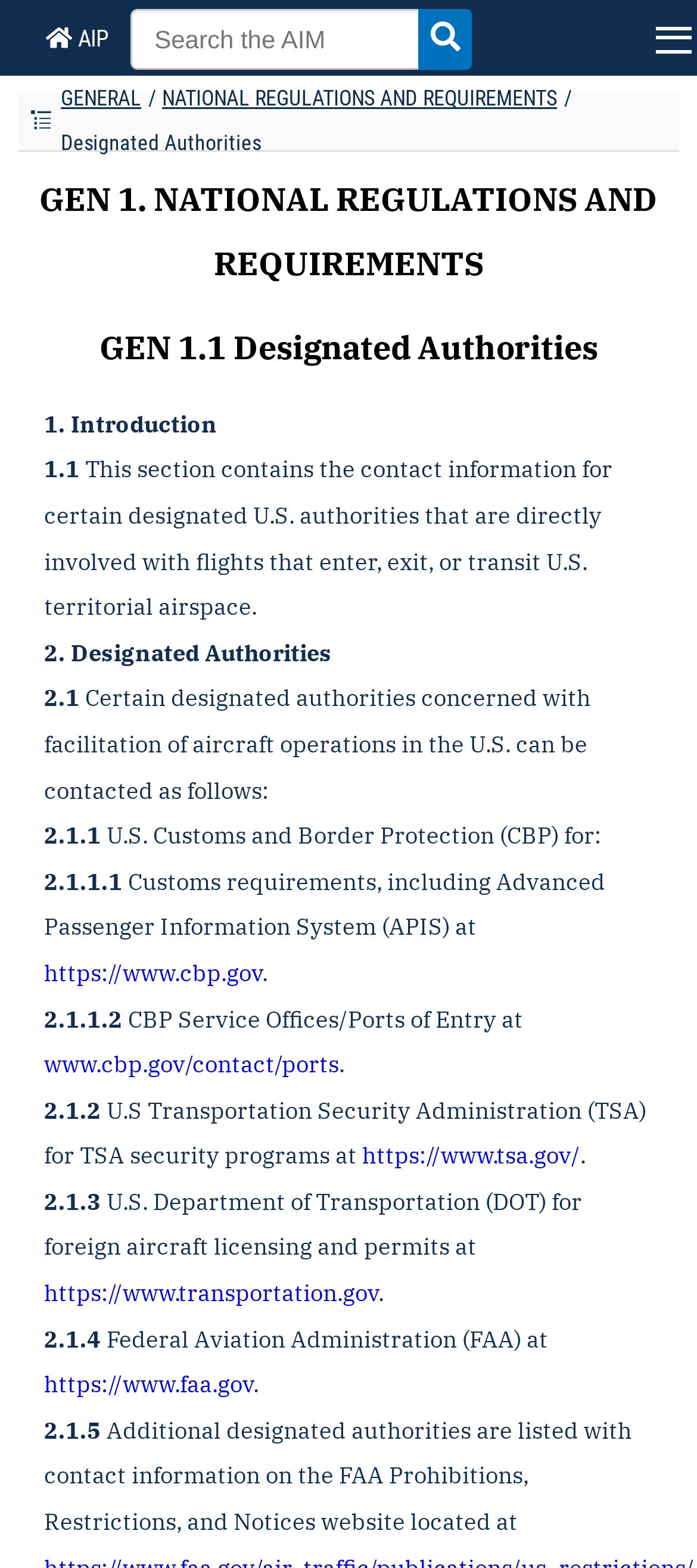Please look at the image and answer the question with a detailed explanation: What is the purpose of the links on this webpage?

The links on this webpage are provided to give users direct access to the websites of the designated authorities listed, such as the U.S. Customs and Border Protection (CBP) website or the Federal Aviation Administration (FAA) website. This allows users to easily access more information or resources related to these authorities.